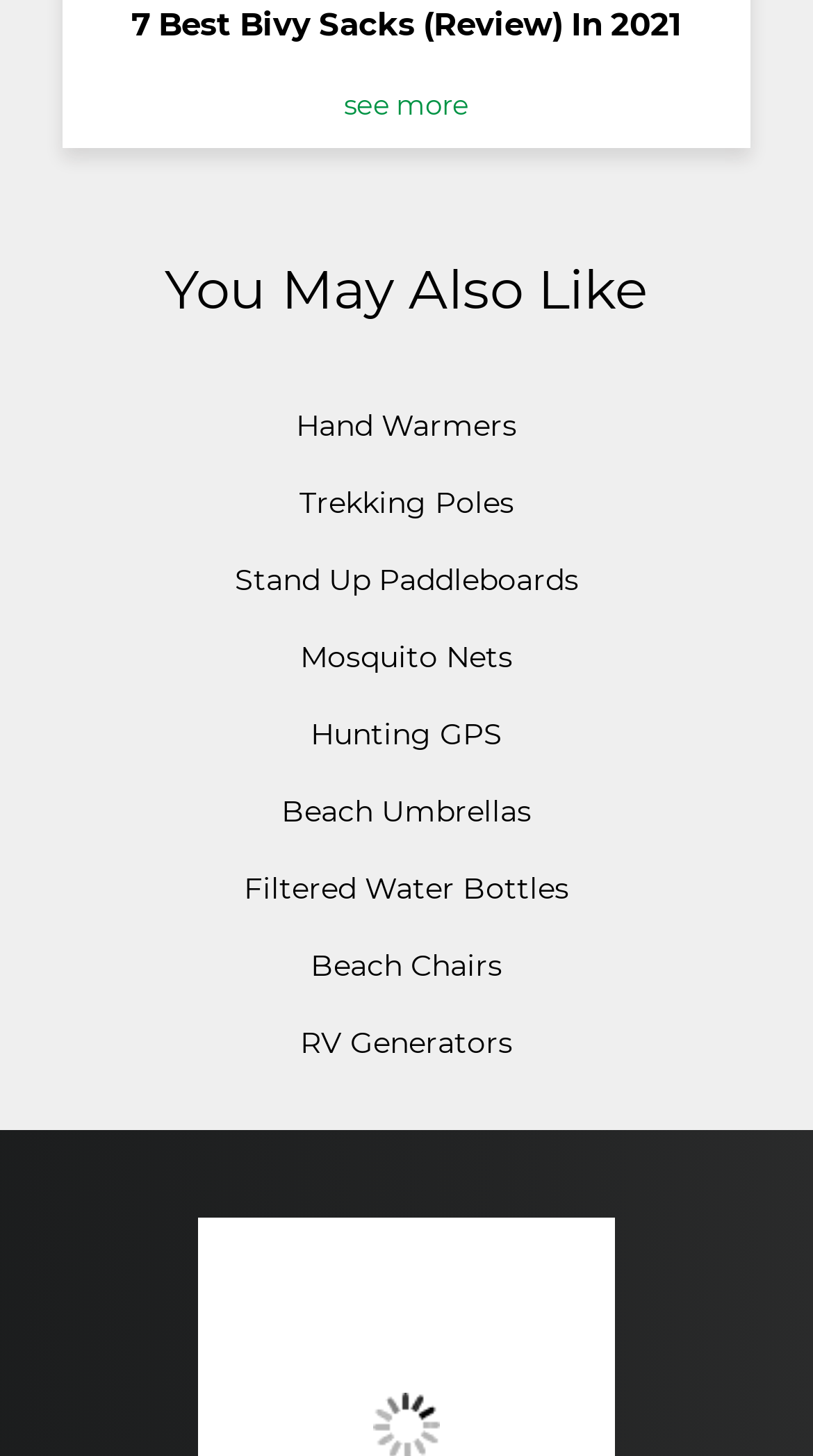Is there a section for recommended products on the webpage?
Offer a detailed and full explanation in response to the question.

The webpage has a section labeled 'You May Also Like' which lists recommended product categories, indicating that the webpage provides suggestions for related products.